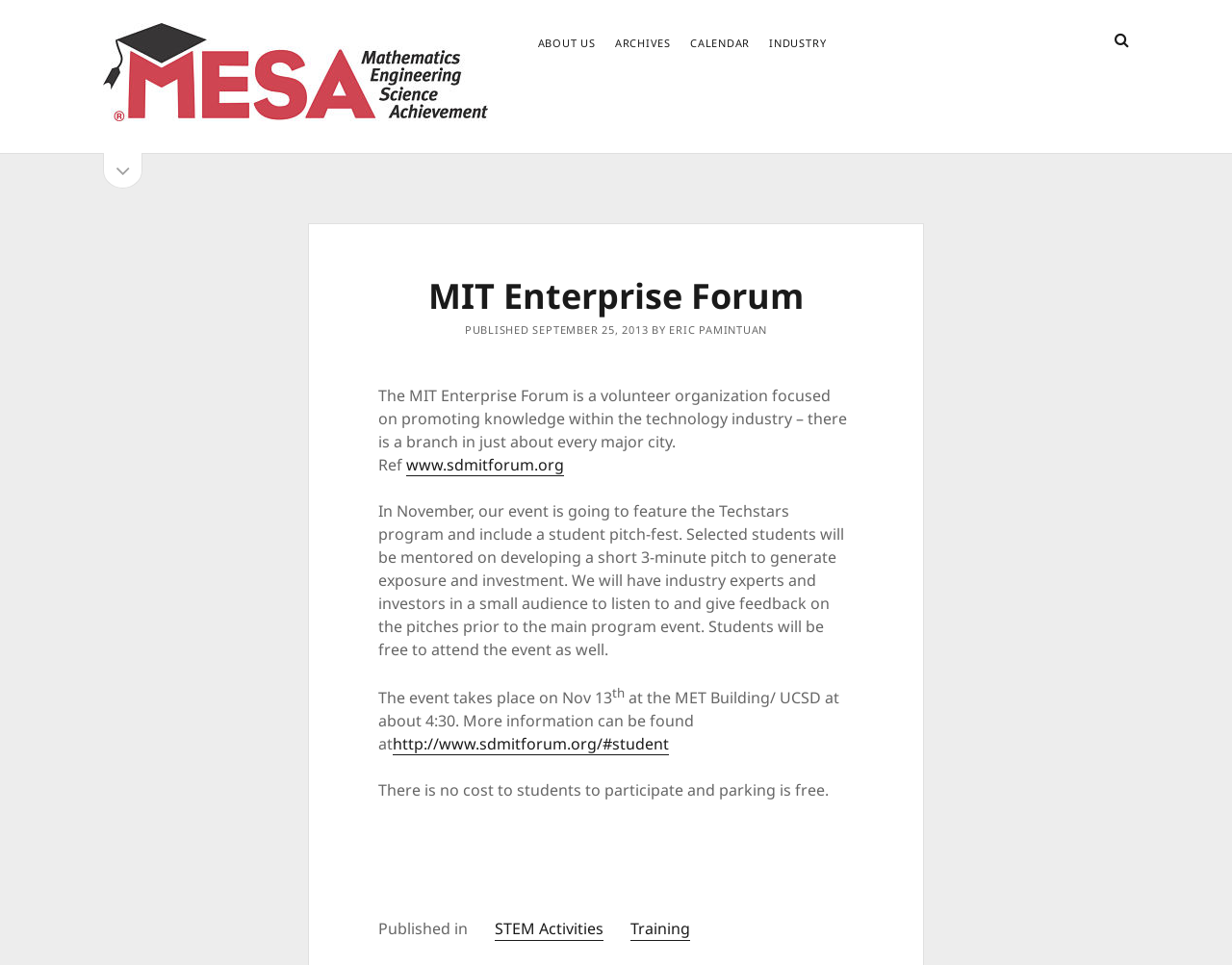Determine the bounding box coordinates of the clickable region to execute the instruction: "Log in to the forum". The coordinates should be four float numbers between 0 and 1, denoted as [left, top, right, bottom].

[0.083, 0.233, 0.109, 0.249]